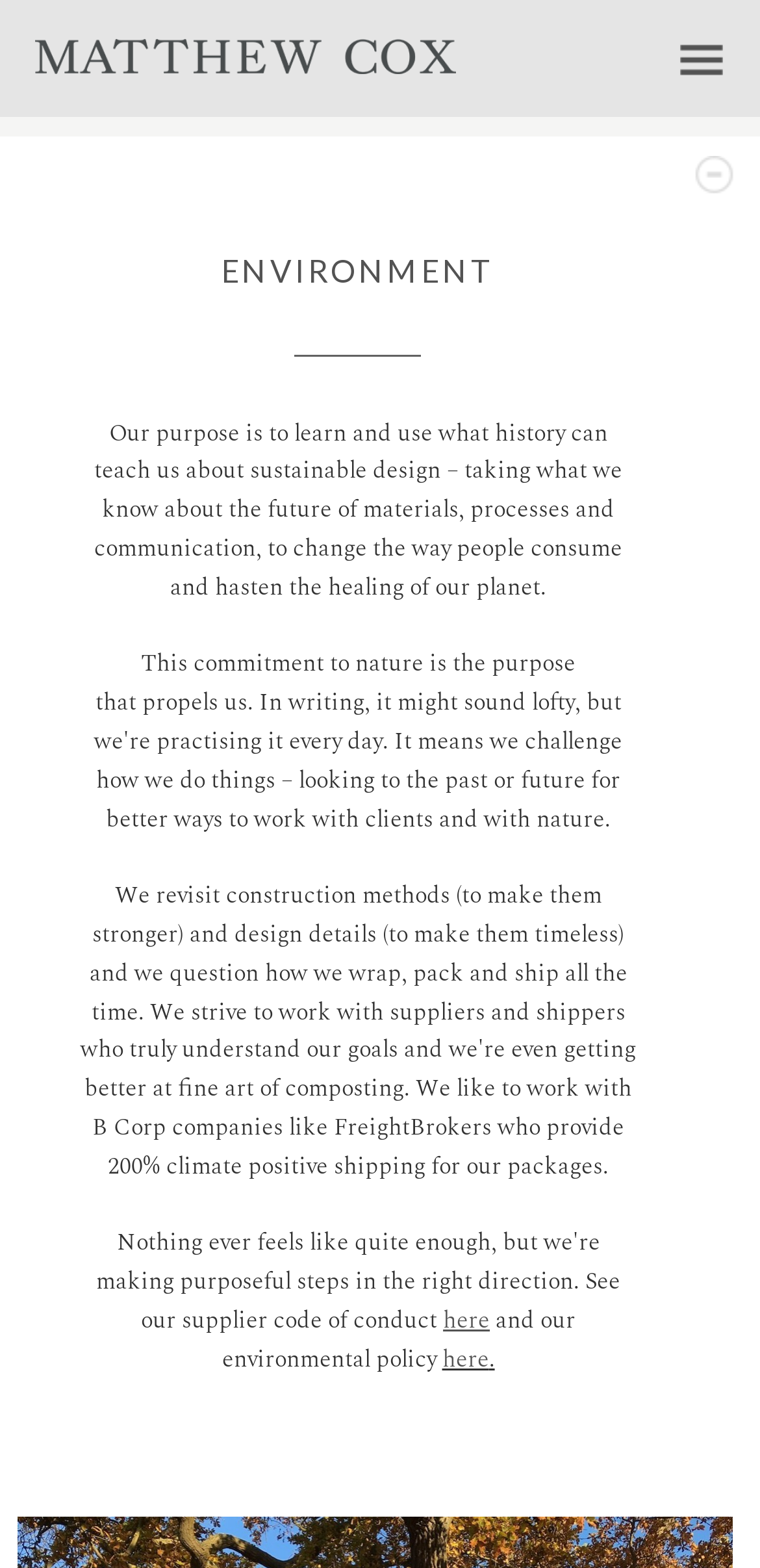What is the topic of the main heading?
Answer with a single word or phrase, using the screenshot for reference.

Environment